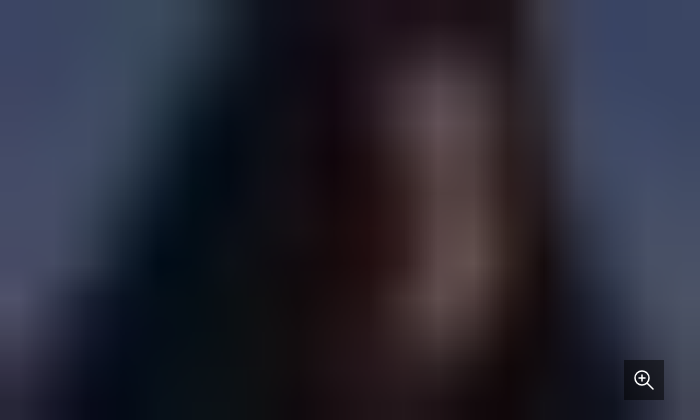Give a one-word or phrase response to the following question: What is the genre of the series?

Sci-fi